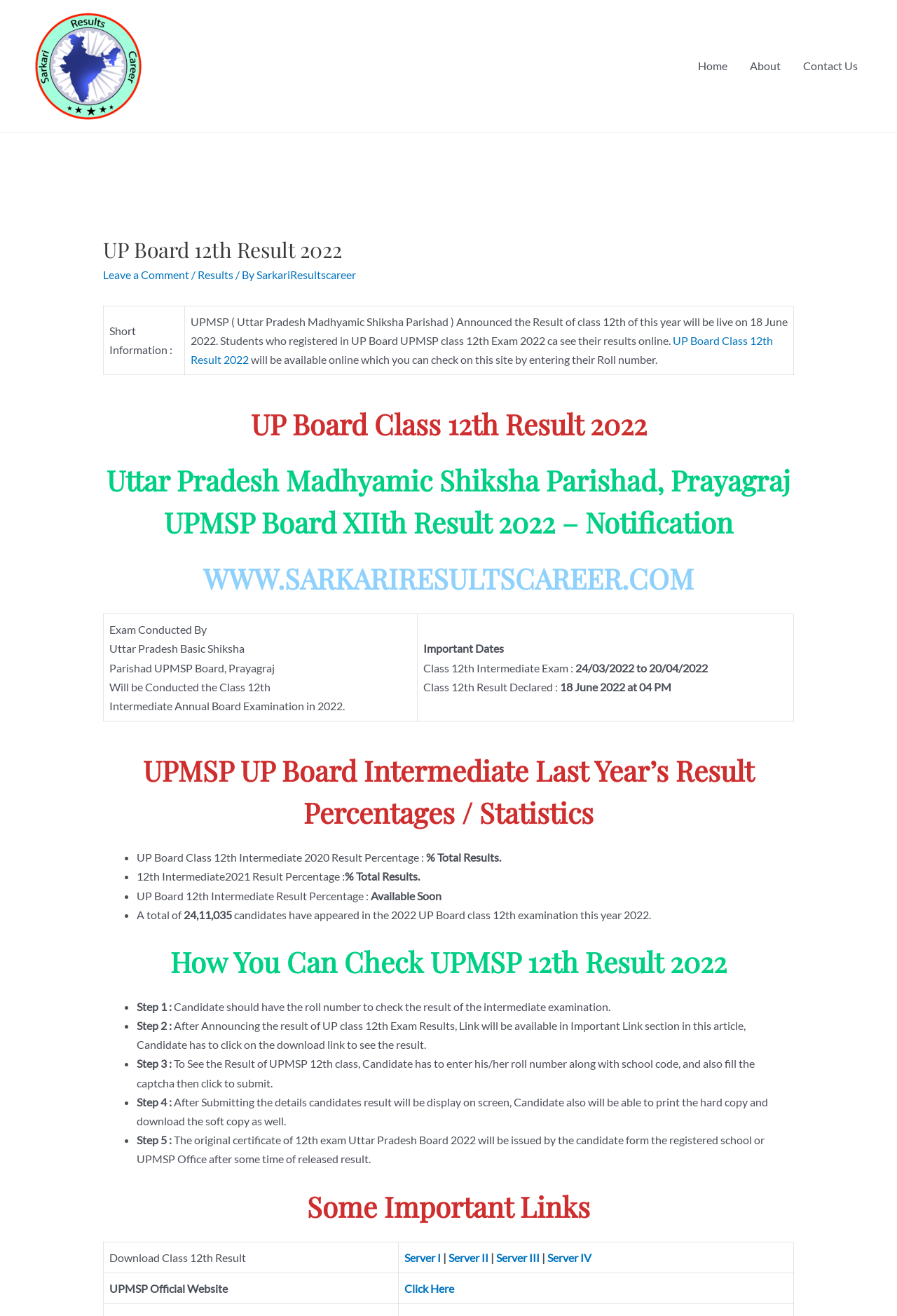Determine the bounding box coordinates of the region that needs to be clicked to achieve the task: "Go to the Home page".

[0.766, 0.031, 0.823, 0.069]